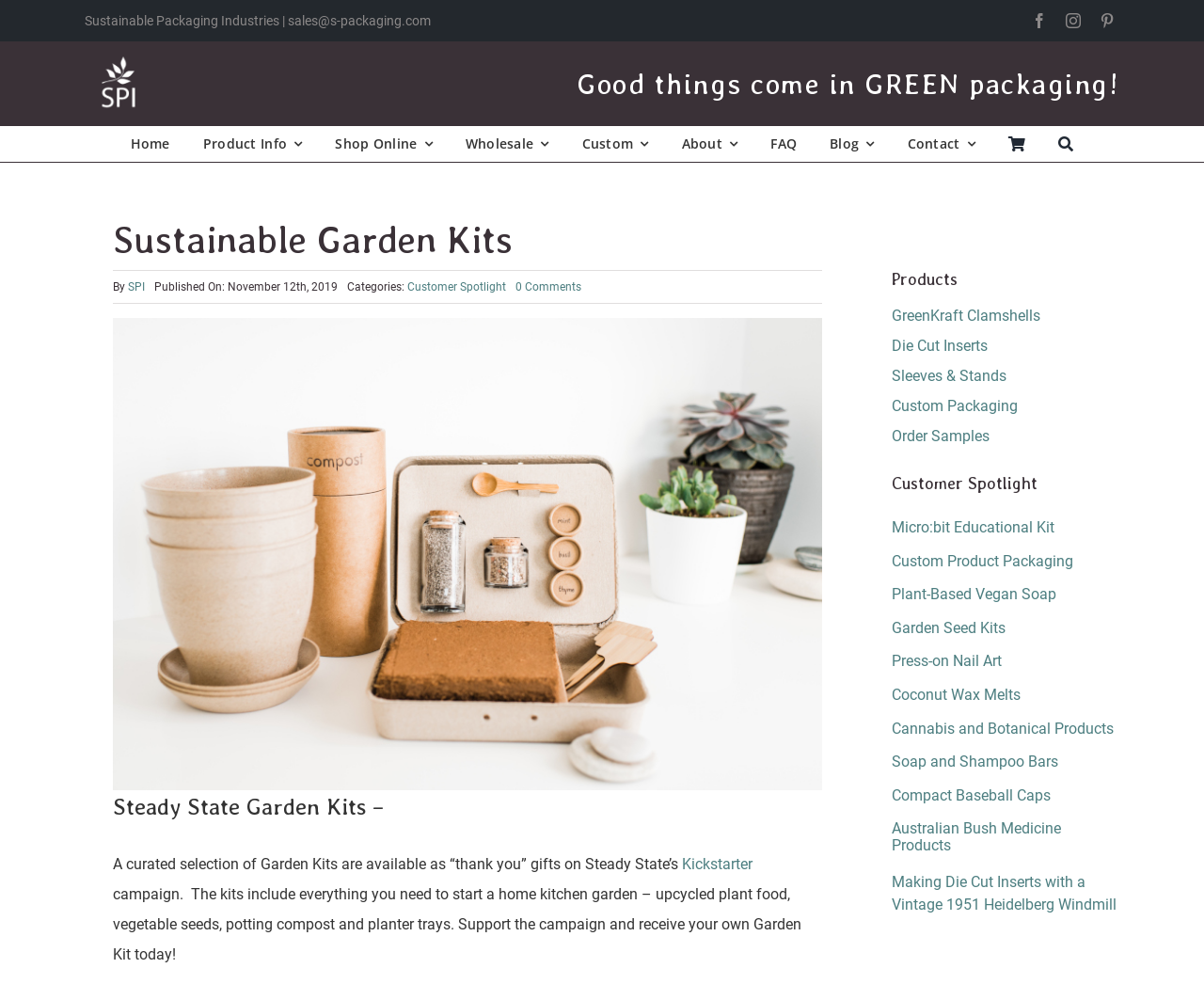Point out the bounding box coordinates of the section to click in order to follow this instruction: "Read the 'Customer Spotlight' article".

[0.729, 0.513, 0.941, 0.547]